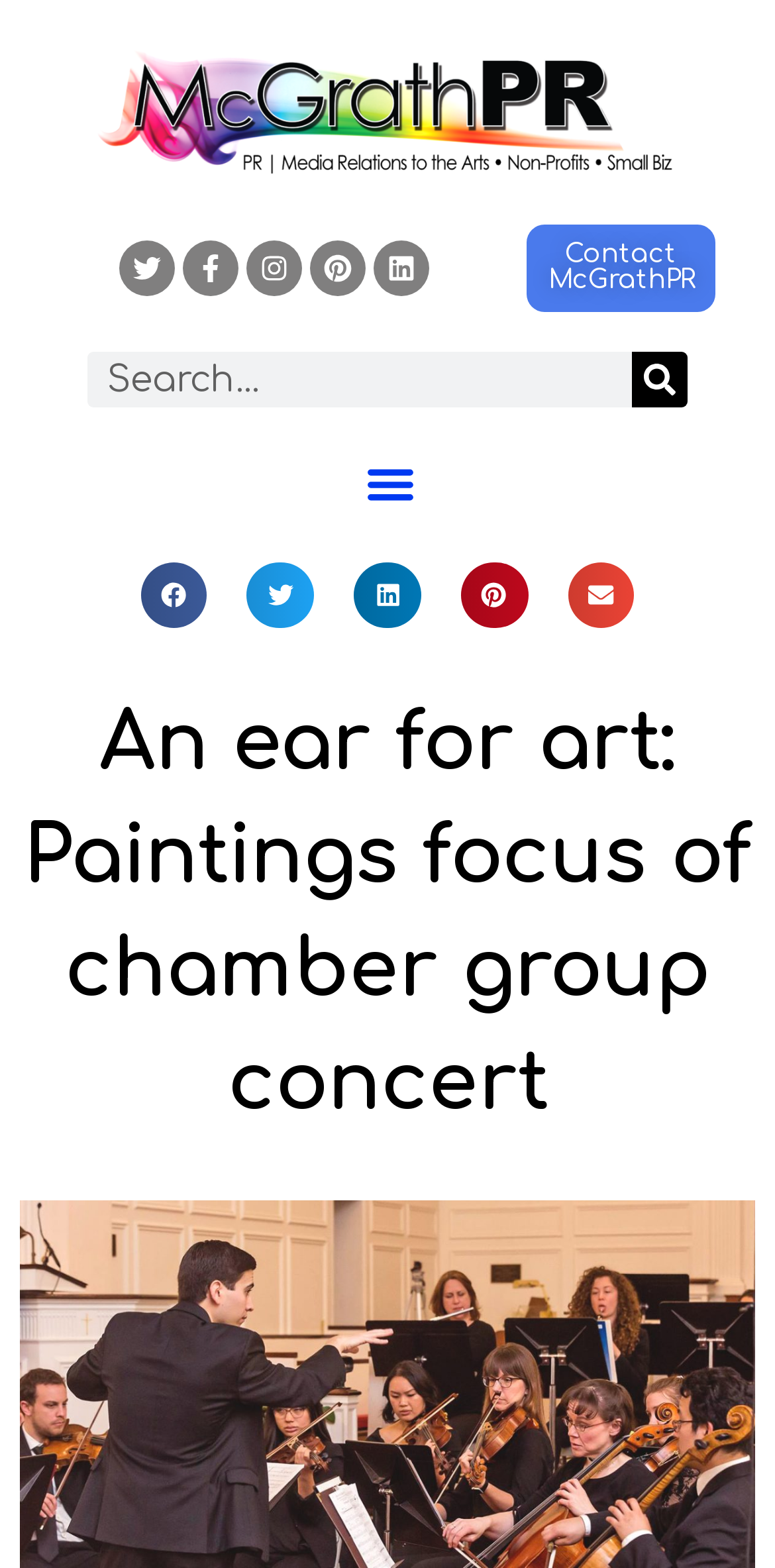Point out the bounding box coordinates of the section to click in order to follow this instruction: "Toggle the menu".

[0.455, 0.285, 0.551, 0.333]